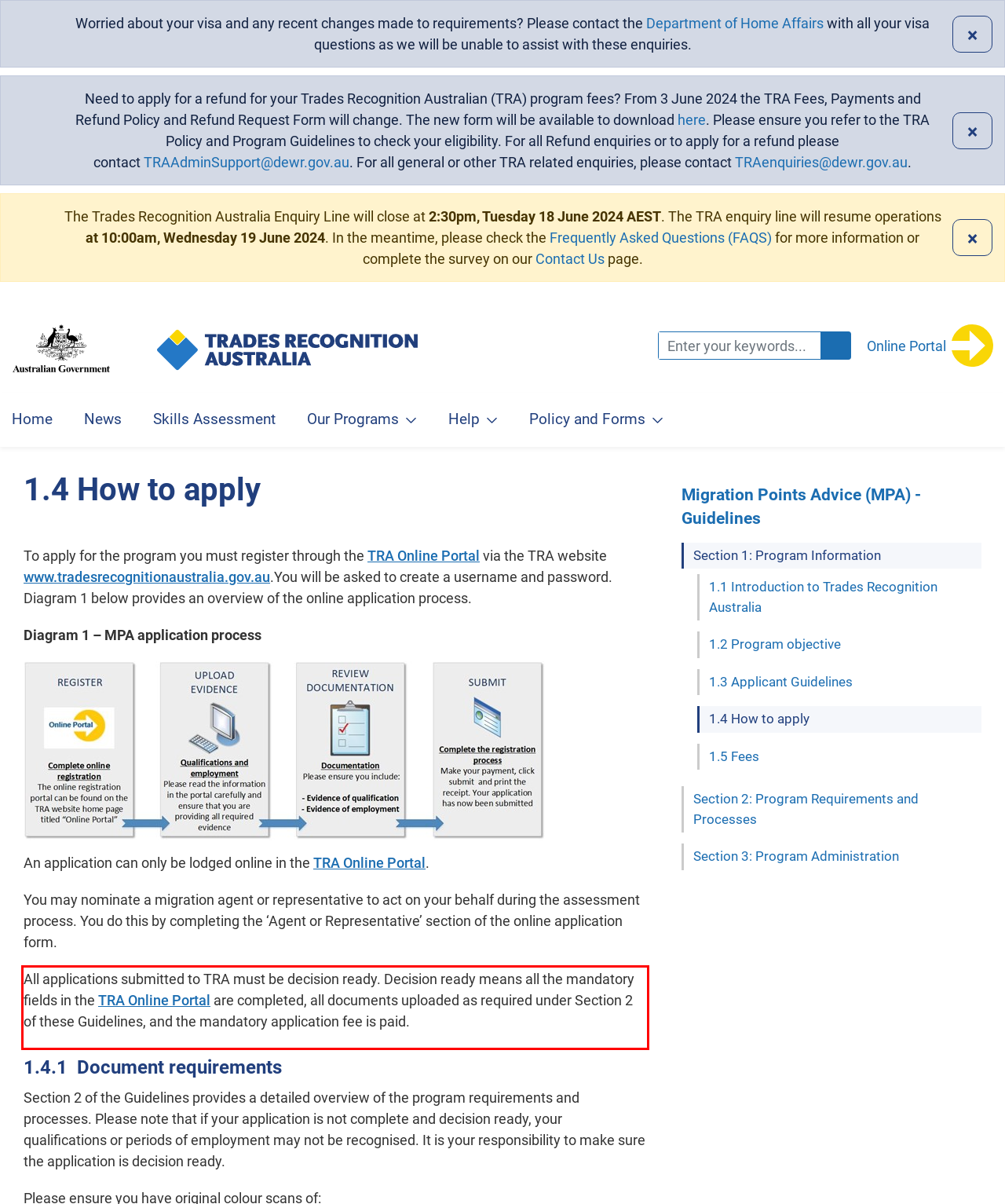You are presented with a webpage screenshot featuring a red bounding box. Perform OCR on the text inside the red bounding box and extract the content.

All applications submitted to TRA must be decision ready. Decision ready means all the mandatory fields in the TRA Online Portal are completed, all documents uploaded as required under Section 2 of these Guidelines, and the mandatory application fee is paid.